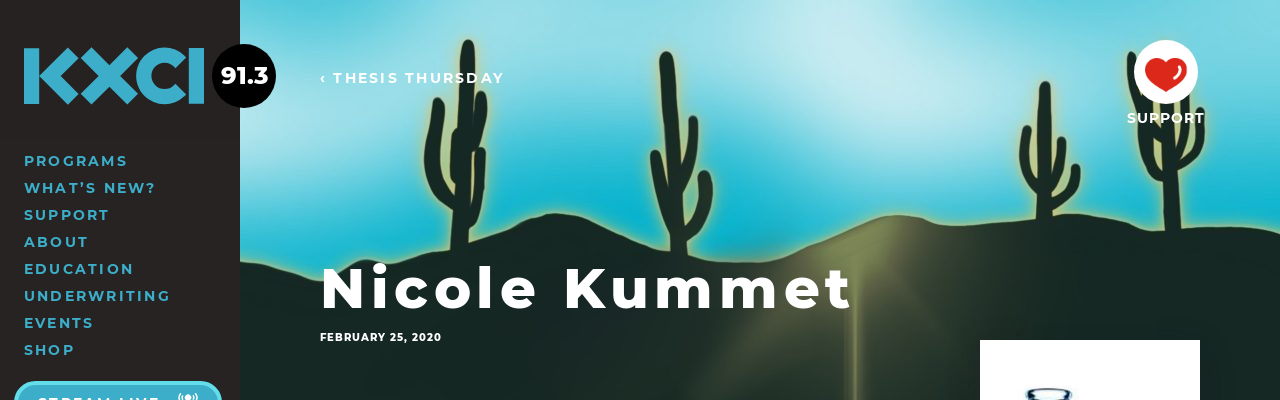What is the date of the 'Thesis Thursday' episode?
Observe the image and answer the question with a one-word or short phrase response.

February 25, 2020